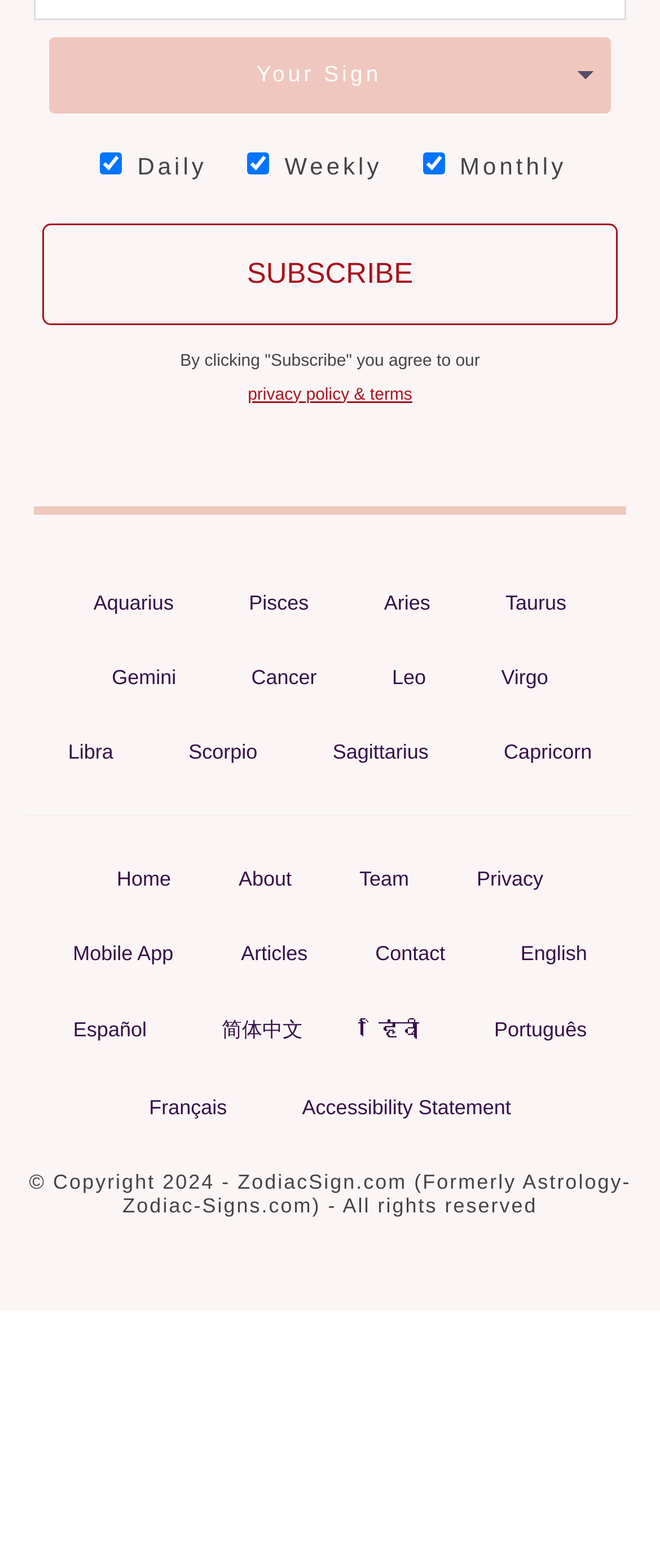Provide a short, one-word or phrase answer to the question below:
What is the default subscription frequency?

Daily, Weekly, Monthly